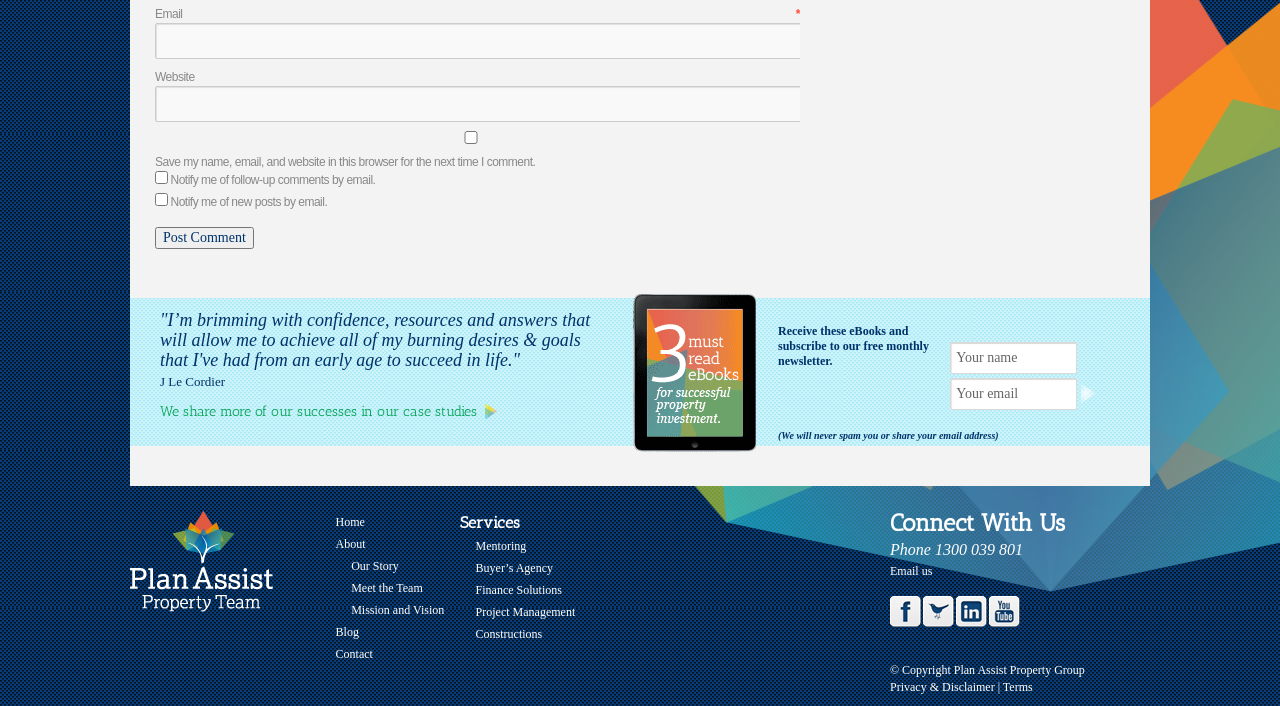Examine the screenshot and answer the question in as much detail as possible: What can be received by subscribing to the newsletter?

The LayoutTableCell element with the text 'Receive these eBooks and subscribe to our free monthly newsletter.' suggests that by subscribing to the newsletter, users can receive eBooks.